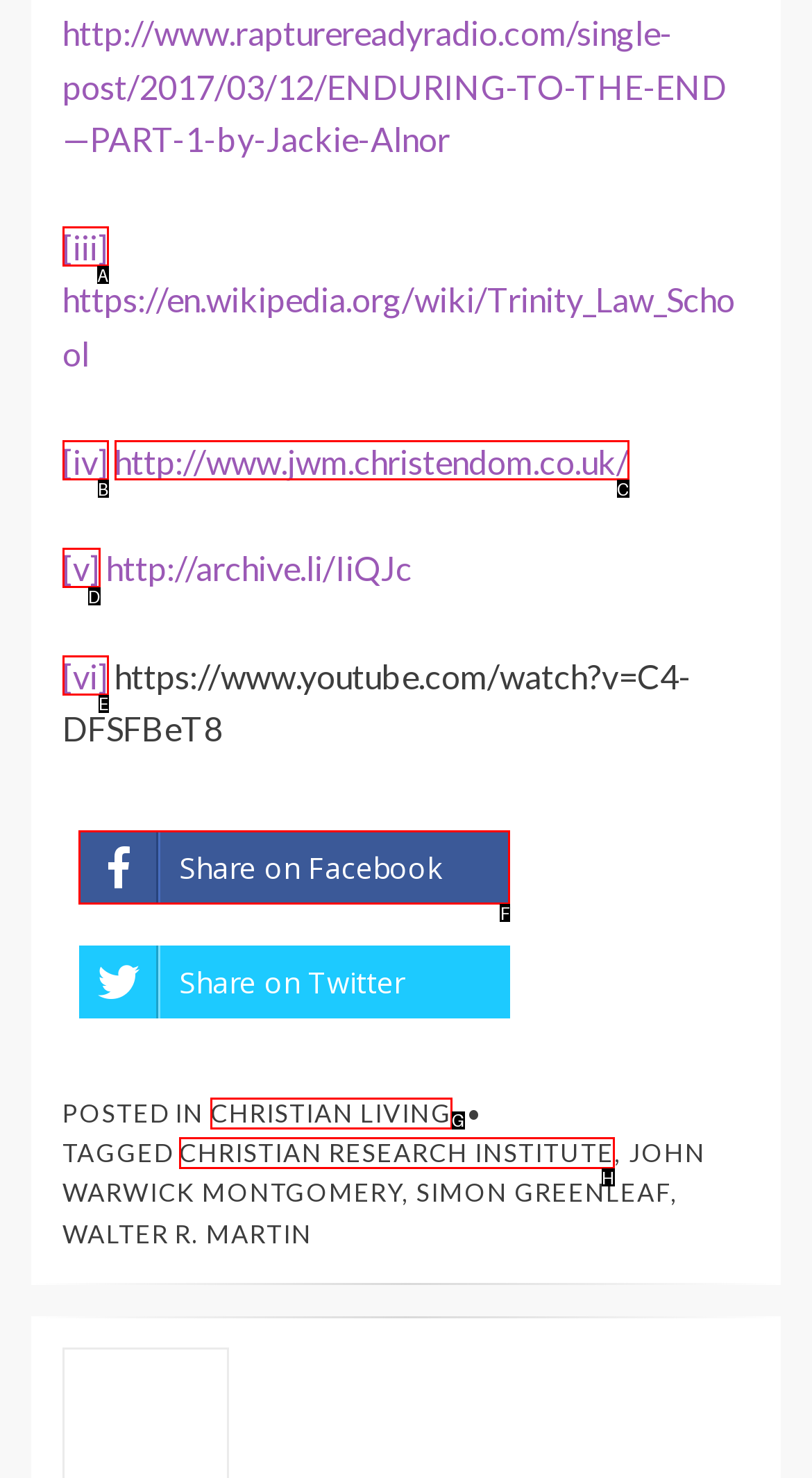Which HTML element should be clicked to fulfill the following task: Share on Facebook?
Reply with the letter of the appropriate option from the choices given.

F